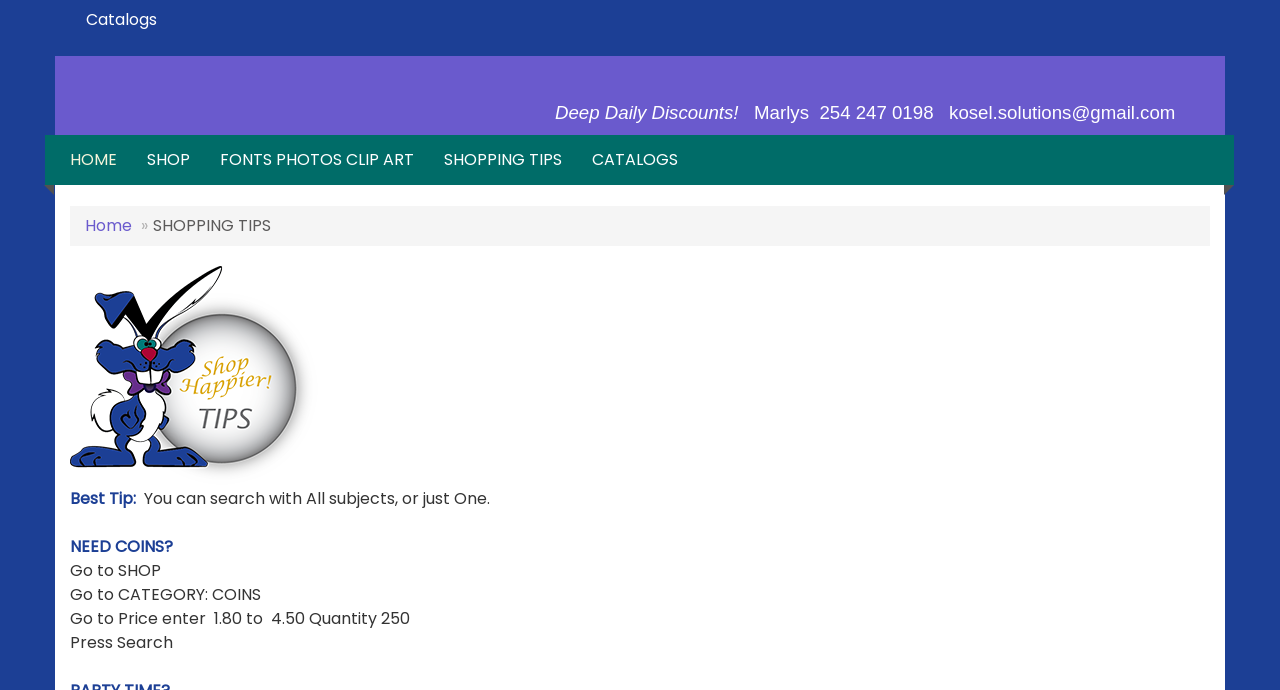What is the category for coins?
Please respond to the question thoroughly and include all relevant details.

I found a link that says 'Go to CATEGORY: COINS', which suggests that the category for coins is indeed 'CATEGORY: COINS'.